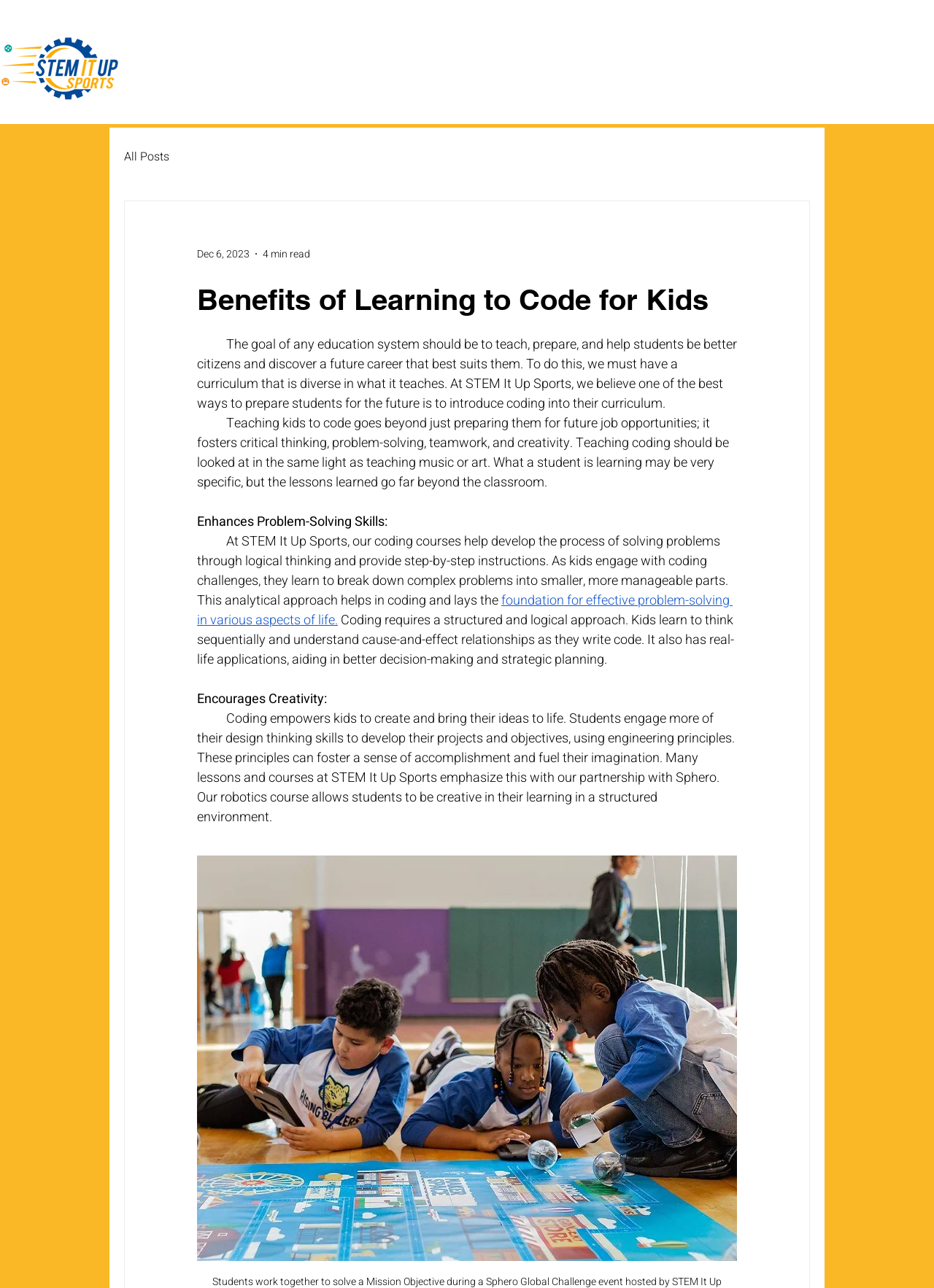What is the focus of the robotics course at STEM It Up Sports?
Please provide a comprehensive answer based on the visual information in the image.

The webpage mentions that the robotics course at STEM It Up Sports, in partnership with Sphero, emphasizes creative learning in a structured environment, allowing students to be creative in their learning.